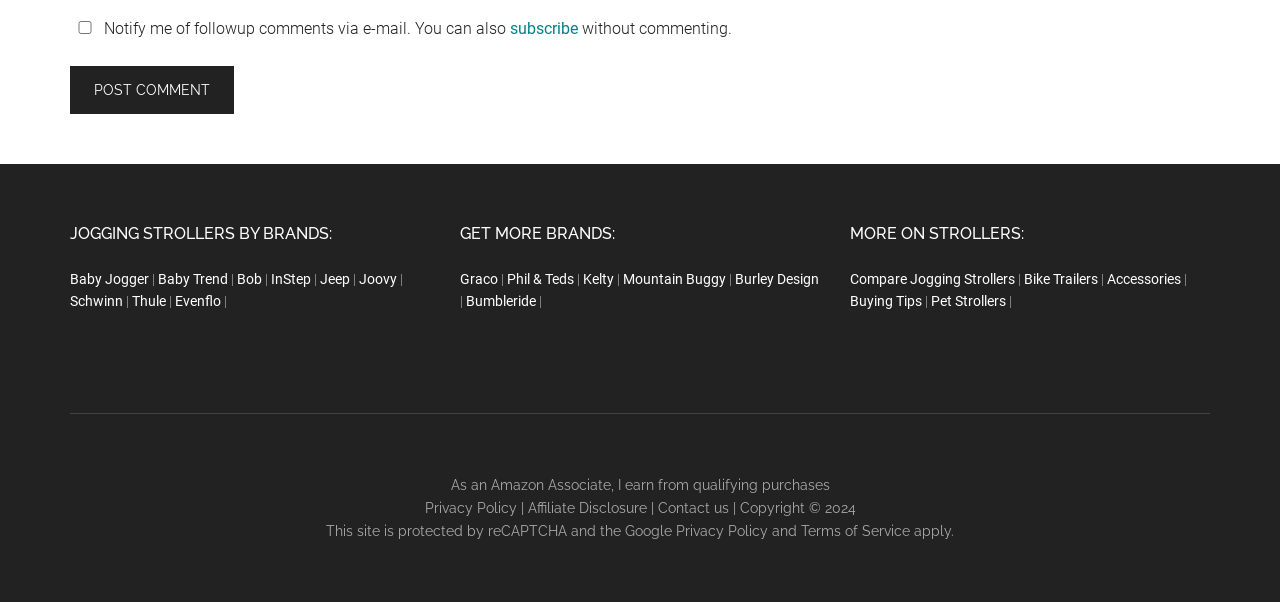What is the purpose of the 'Post Comment' button?
From the image, provide a succinct answer in one word or a short phrase.

To submit a comment